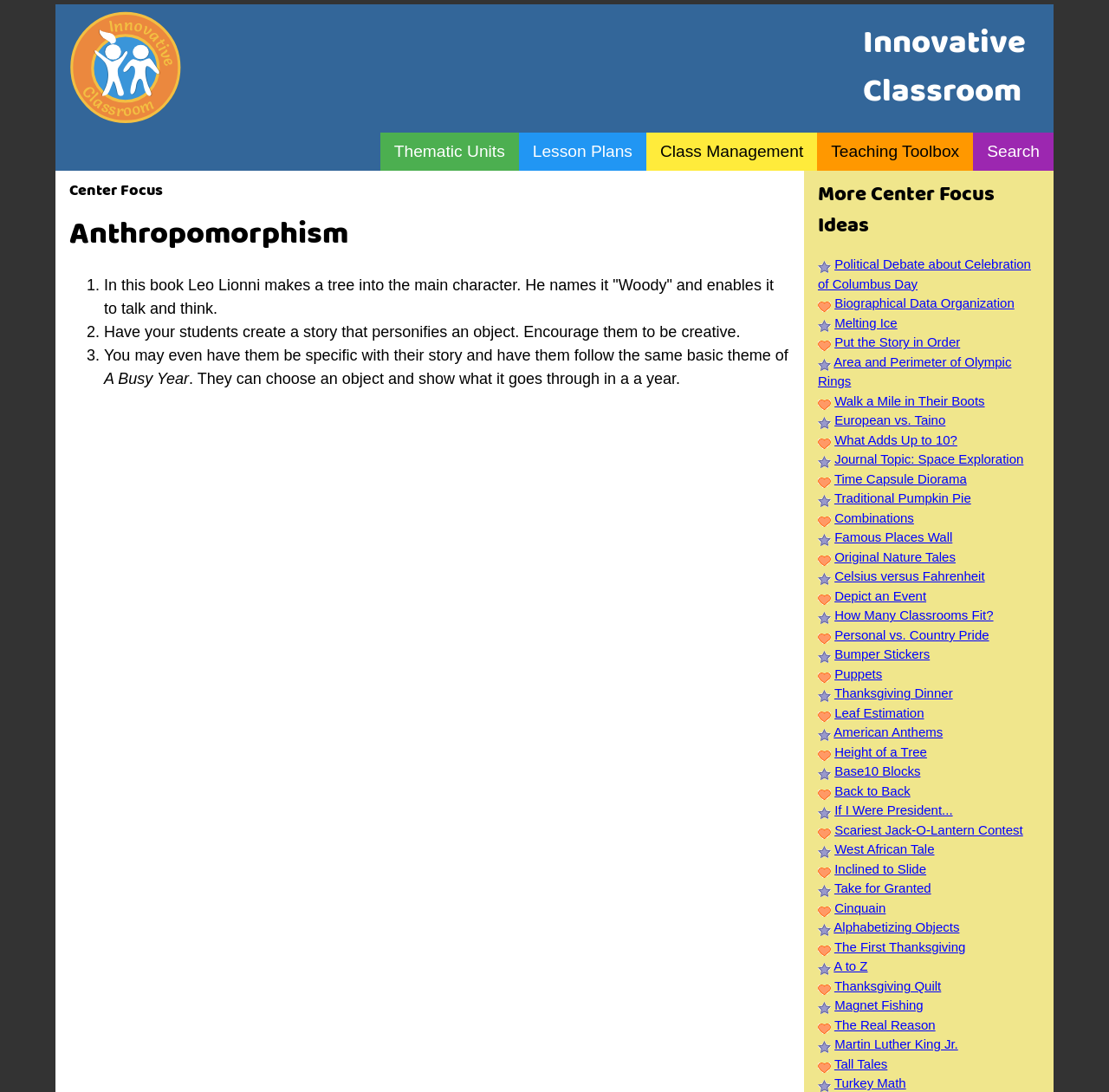What is the topic of the link 'Political Debate about Celebration of Columbus Day'?
Look at the image and construct a detailed response to the question.

The answer can be found by reading the text of the link, which explicitly mentions 'Columbus Day'.